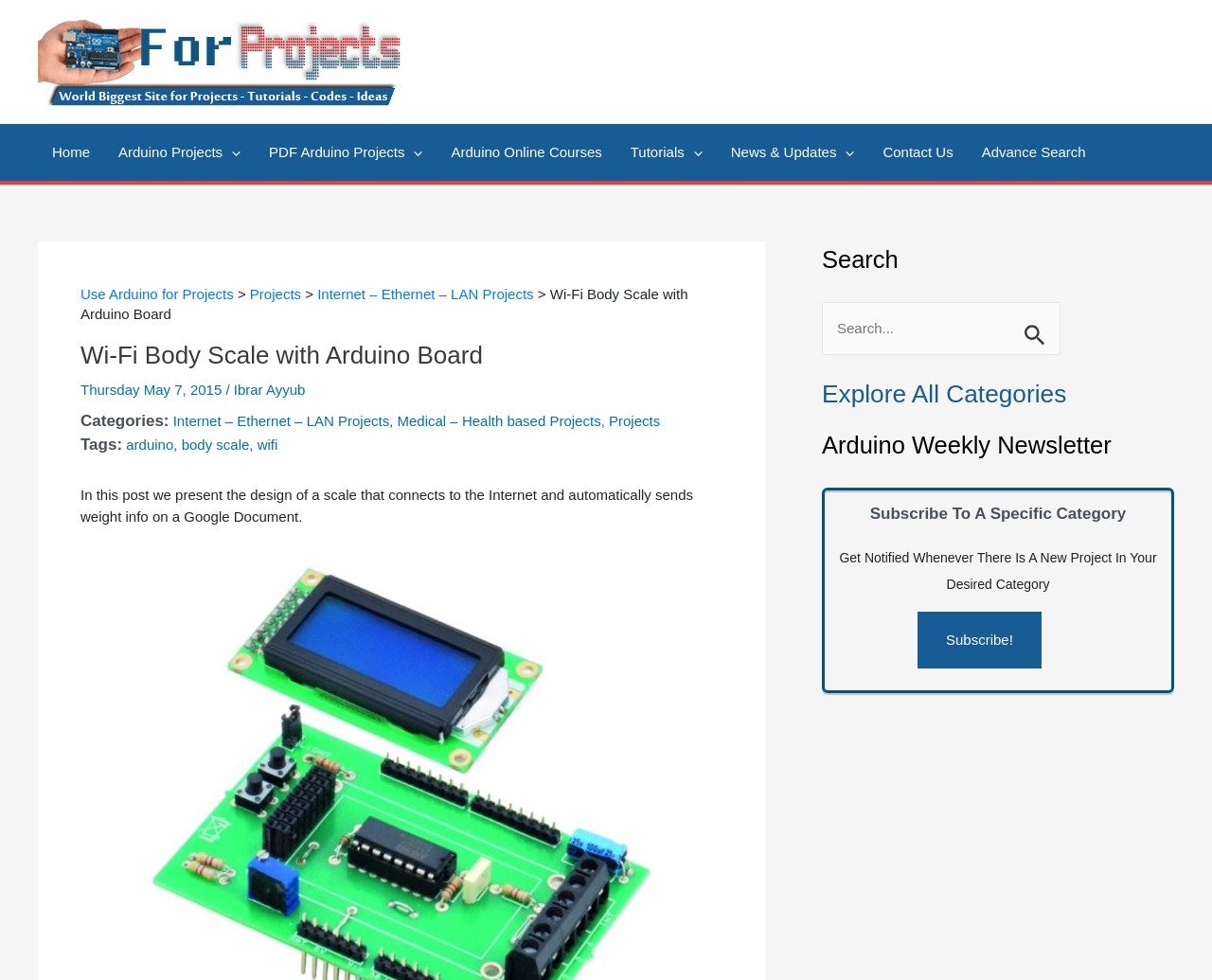What is the call-to-action button in the 'Arduino Weekly Newsletter' section?
Using the details from the image, give an elaborate explanation to answer the question.

In the 'Arduino Weekly Newsletter' section, the call-to-action button is 'Subscribe!', which allows users to subscribe to the newsletter and receive notifications about new projects.